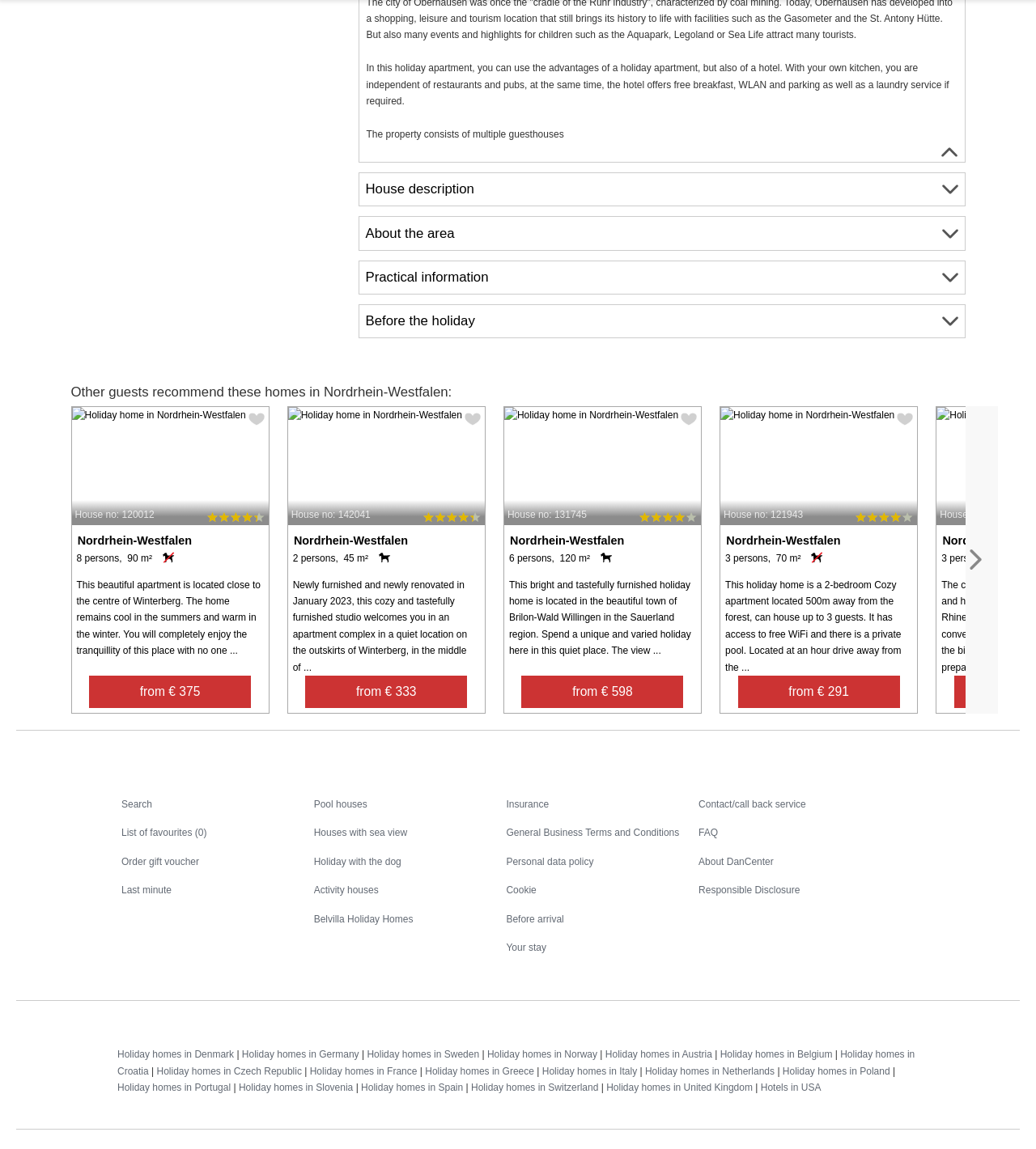Identify the bounding box coordinates of the region that should be clicked to execute the following instruction: "Click the 'Pool houses' link".

[0.303, 0.695, 0.354, 0.705]